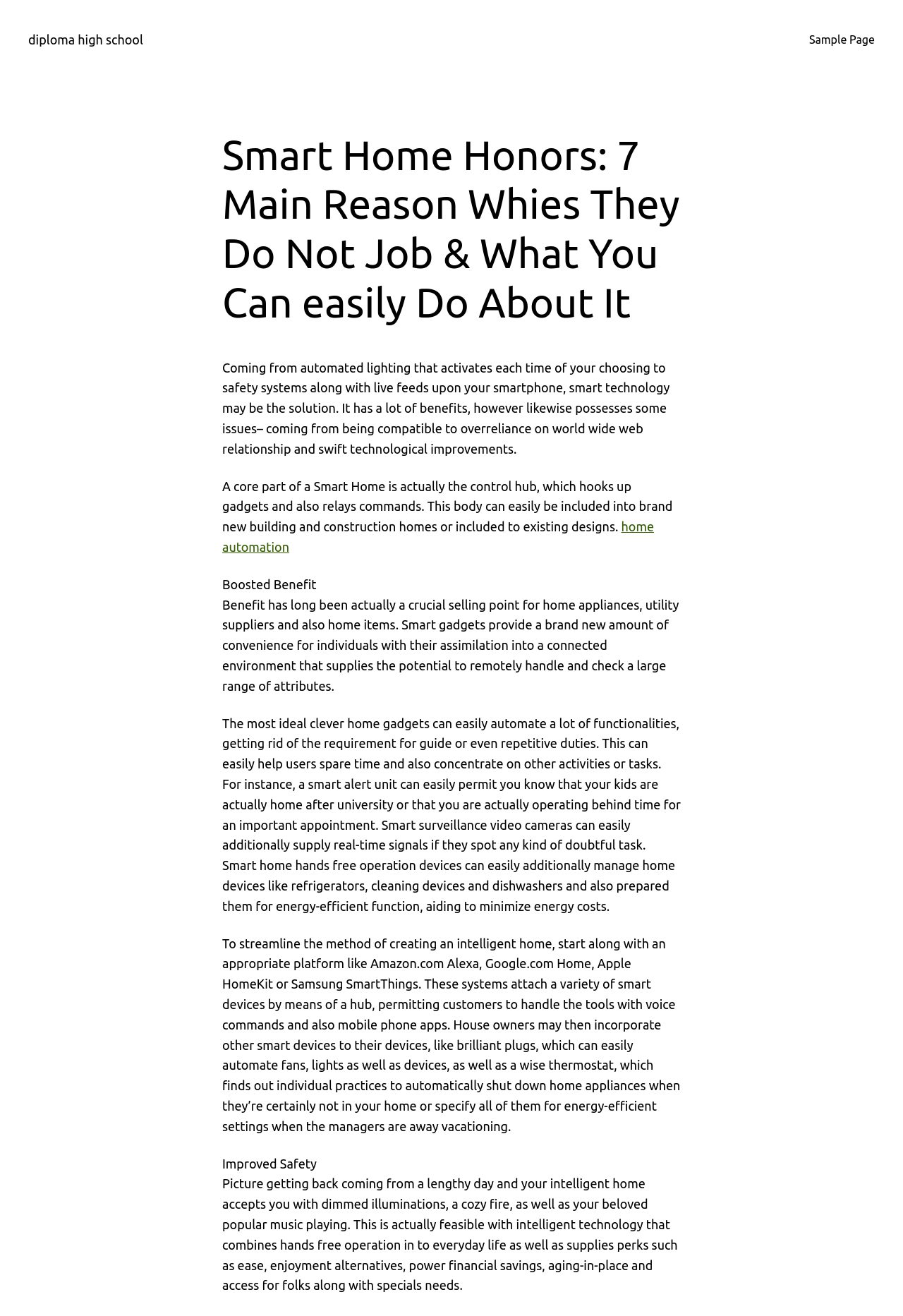Please give a succinct answer using a single word or phrase:
What is the benefit of smart home devices?

convenience